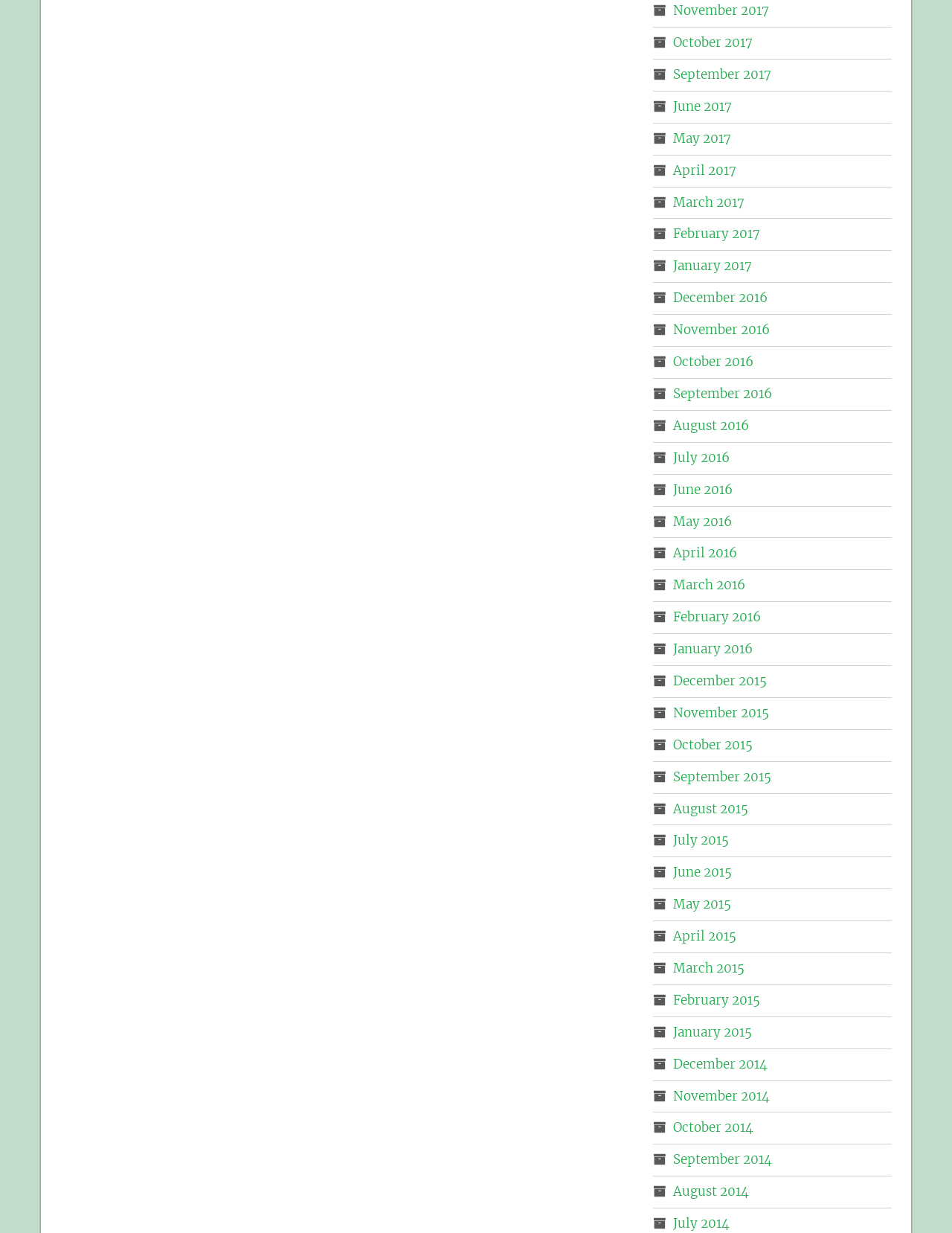Kindly determine the bounding box coordinates for the area that needs to be clicked to execute this instruction: "View November 2017".

[0.707, 0.002, 0.807, 0.015]